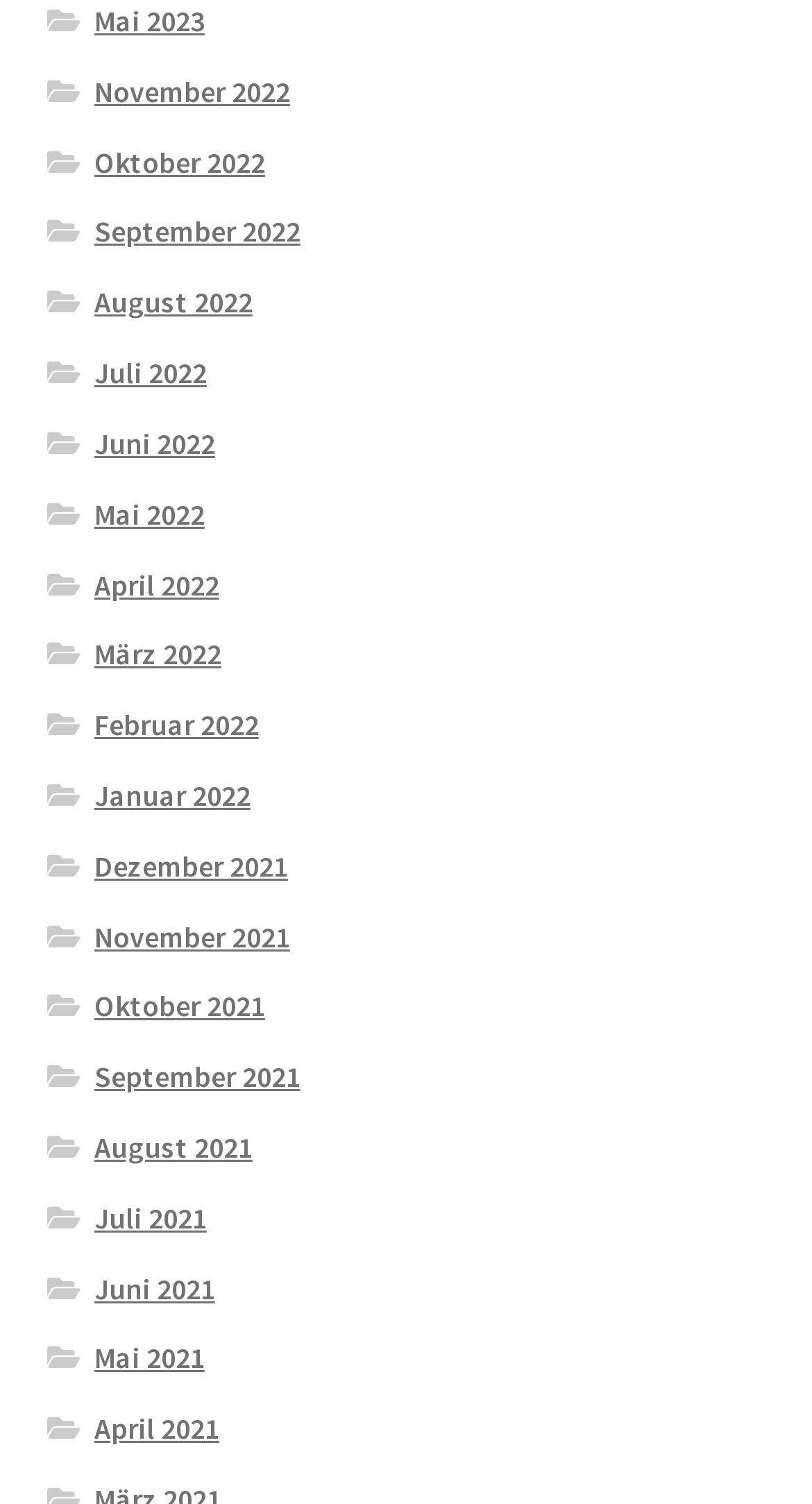Please mark the bounding box coordinates of the area that should be clicked to carry out the instruction: "check September 2022".

[0.116, 0.142, 0.37, 0.167]